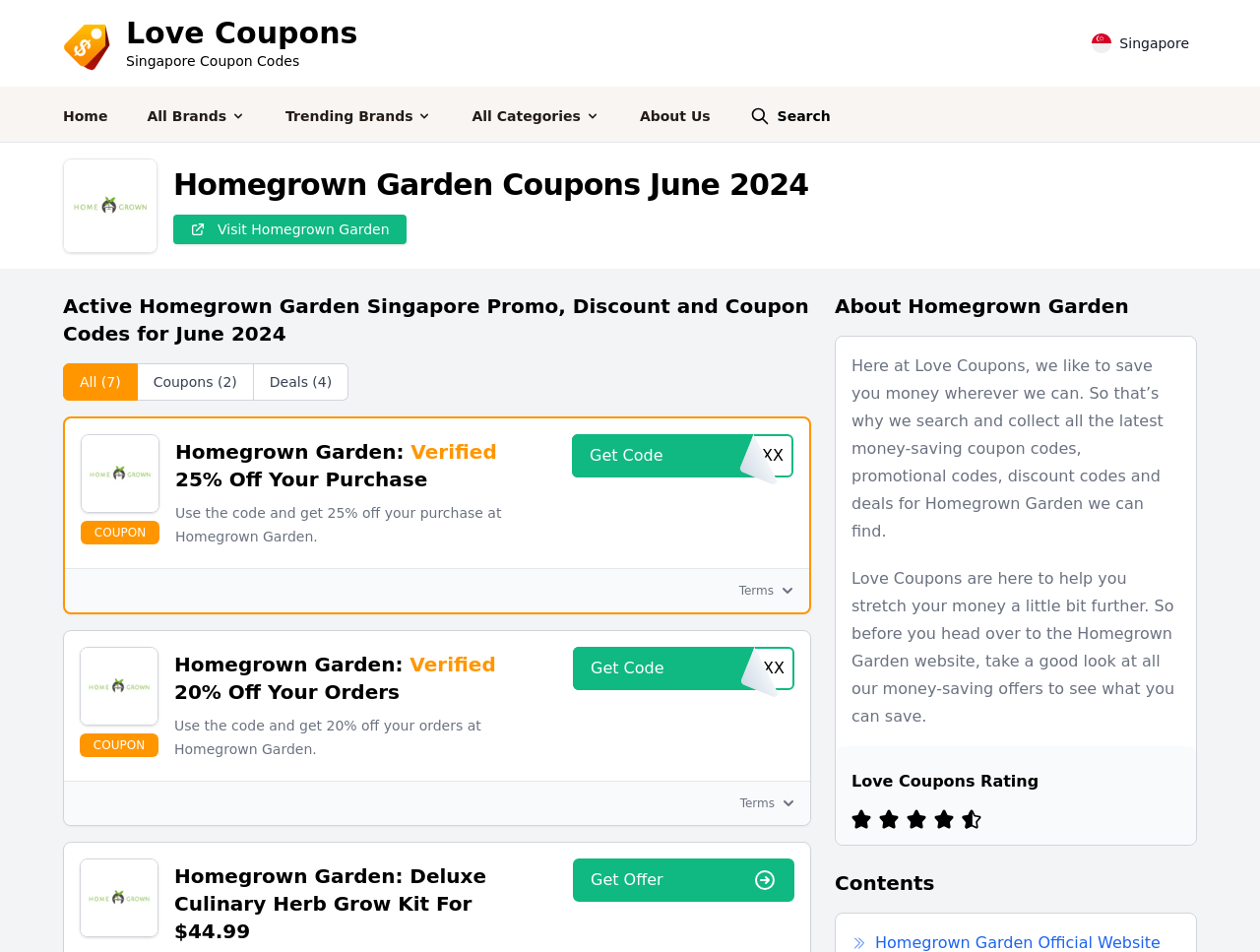Point out the bounding box coordinates of the section to click in order to follow this instruction: "Visit Homegrown Garden".

[0.173, 0.233, 0.309, 0.249]